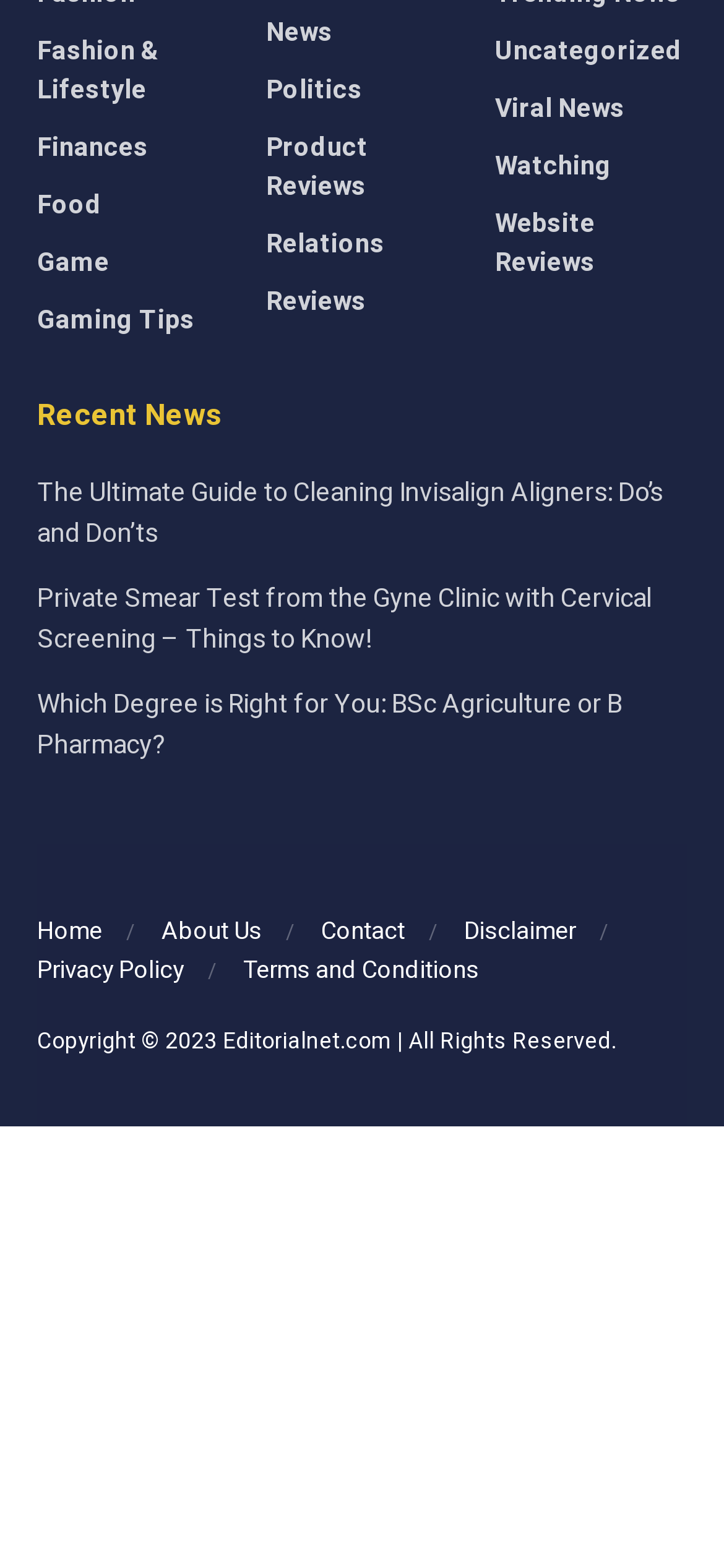What is the second category on the top right?
Offer a detailed and full explanation in response to the question.

The top right section of the webpage contains a list of categories, and the second category is Politics. This category is likely used for filtering news articles related to politics.